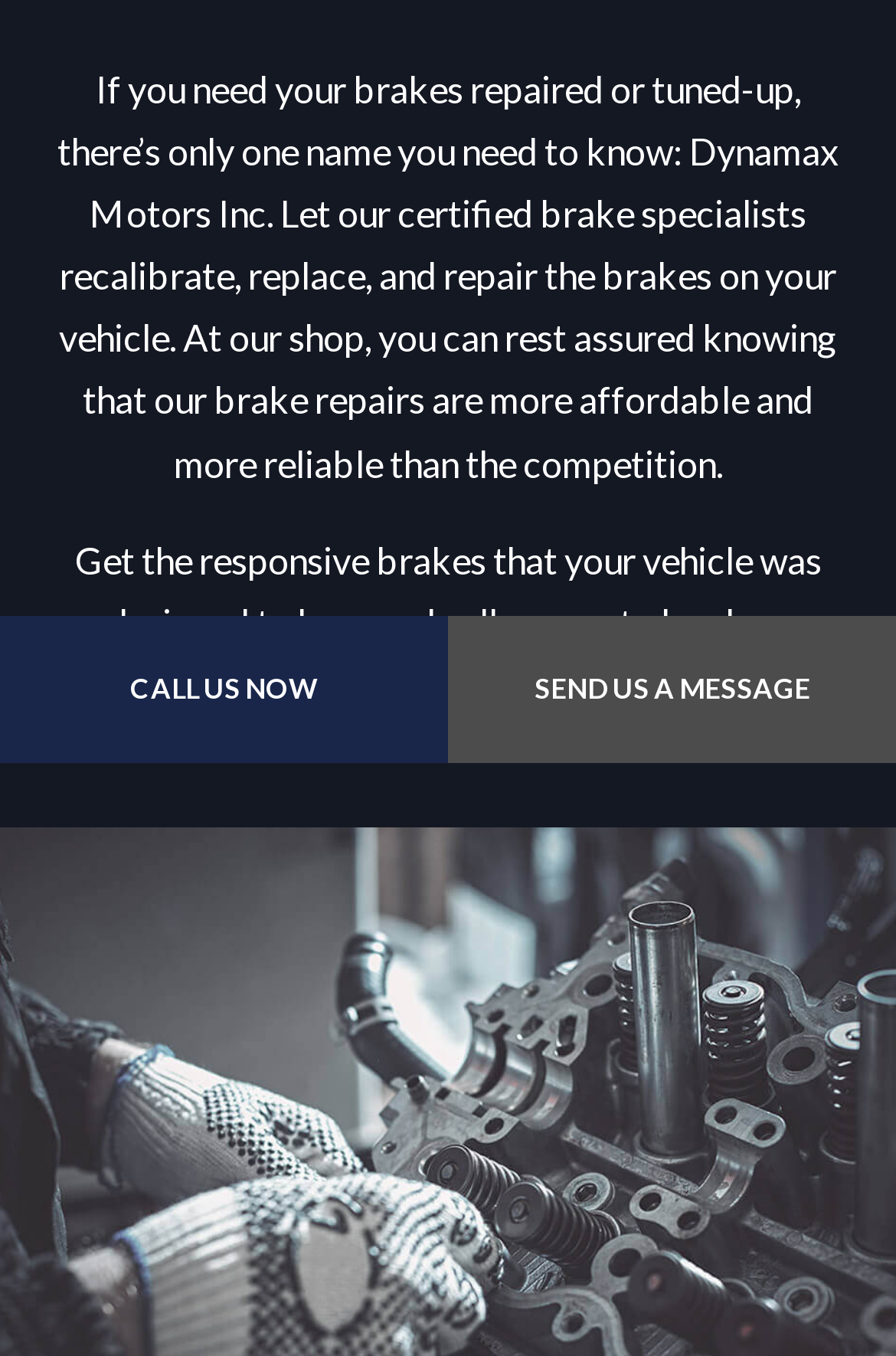Identify the bounding box of the UI element that matches this description: "Call Us Now".

[0.0, 0.454, 0.5, 0.563]